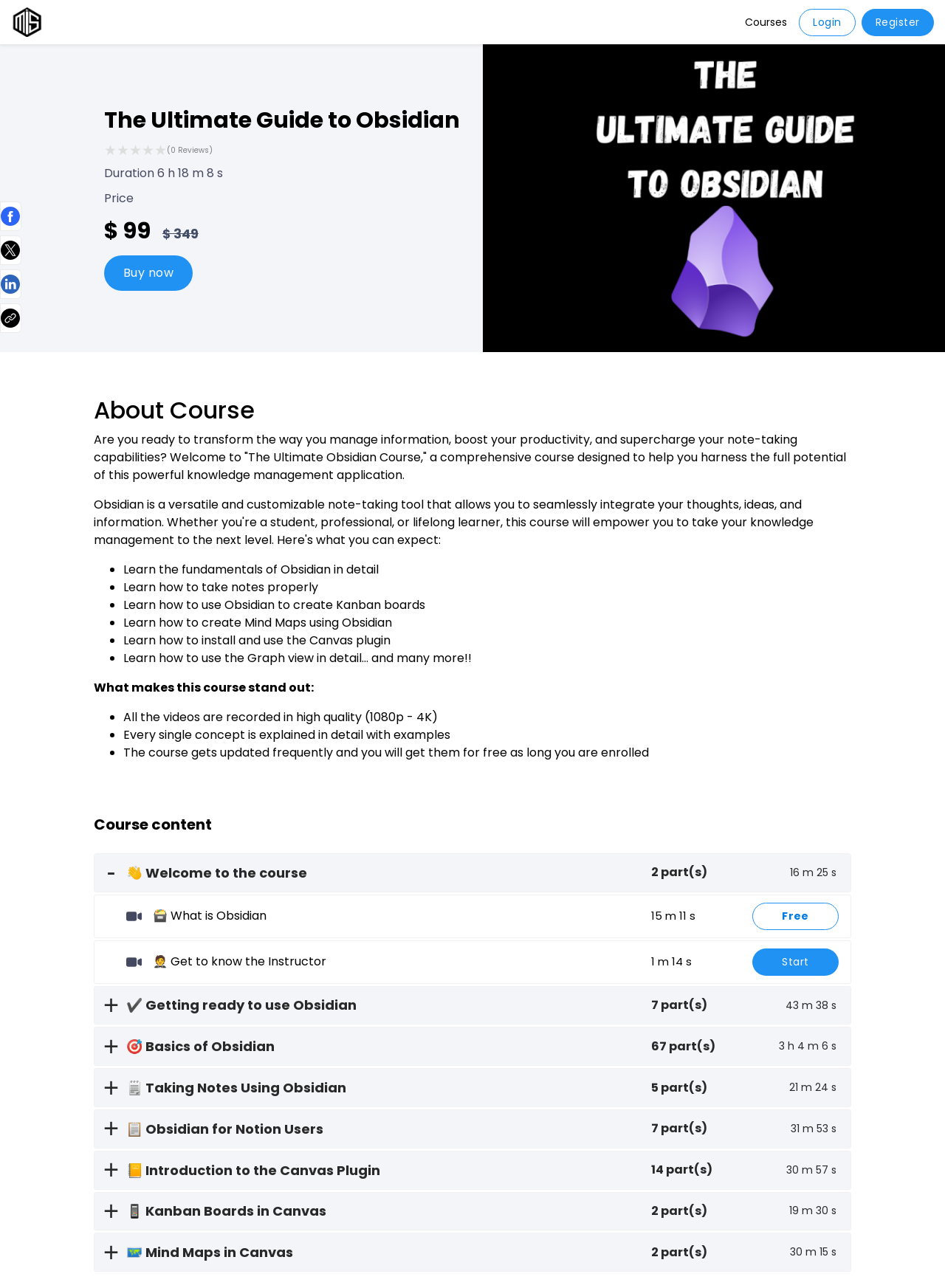Determine the main headline from the webpage and extract its text.

The Ultimate Guide to Obsidian